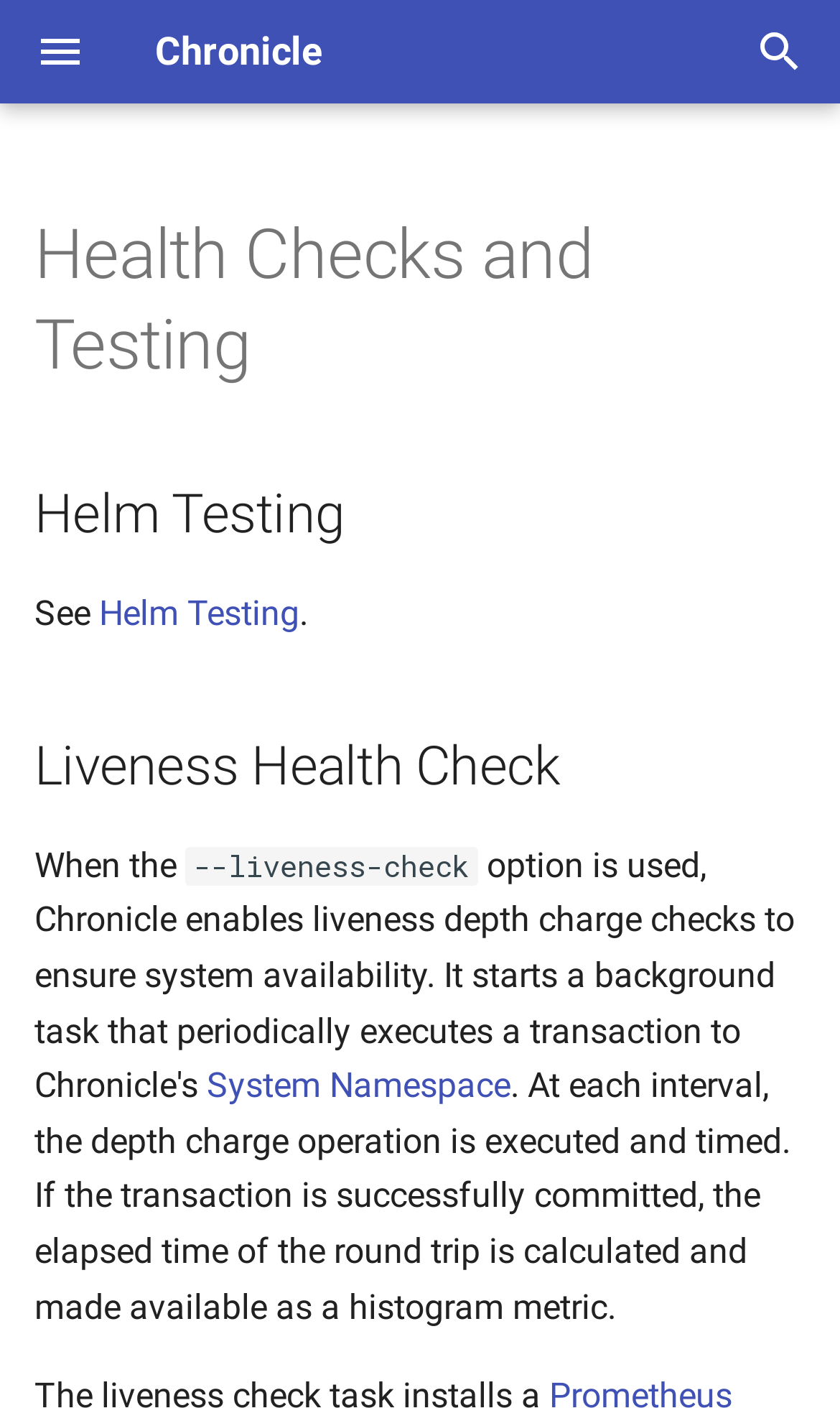Please respond to the question using a single word or phrase:
What is the purpose of the 'Liveness Health Check'?

To execute depth charge operation